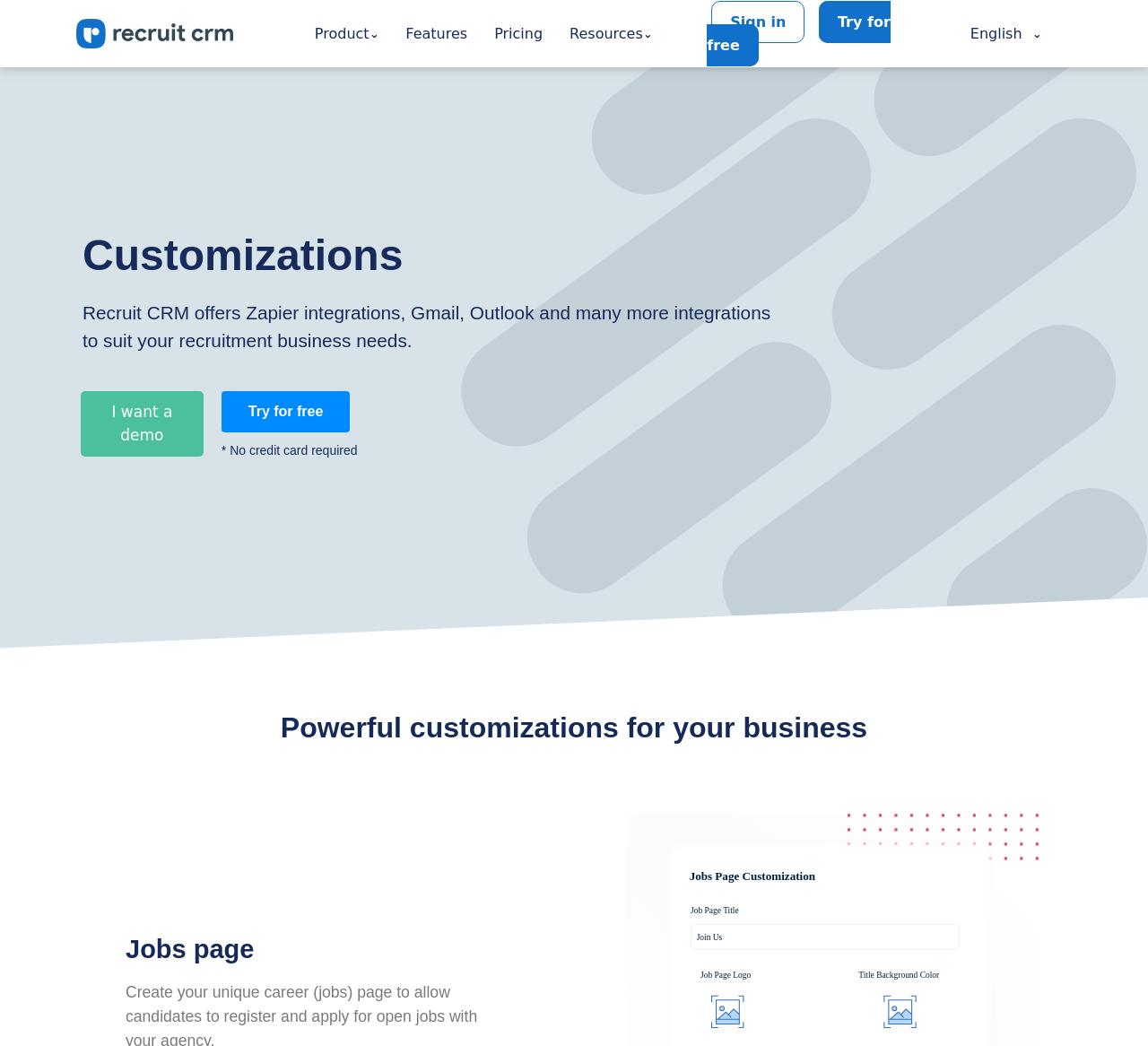What is the language currently selected?
Look at the image and respond with a single word or a short phrase.

English